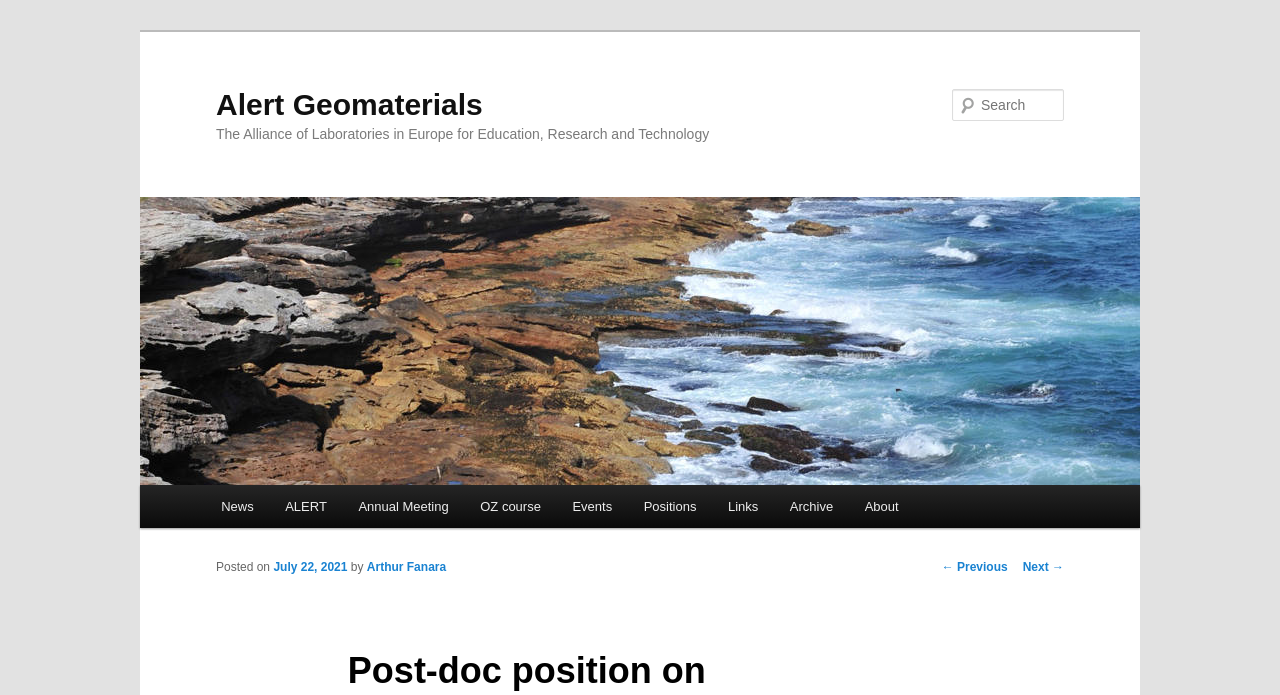Can you look at the image and give a comprehensive answer to the question:
What is the date of the post?

The webpage mentions 'Posted on July 22, 2021' near the bottom, indicating the date of the post.